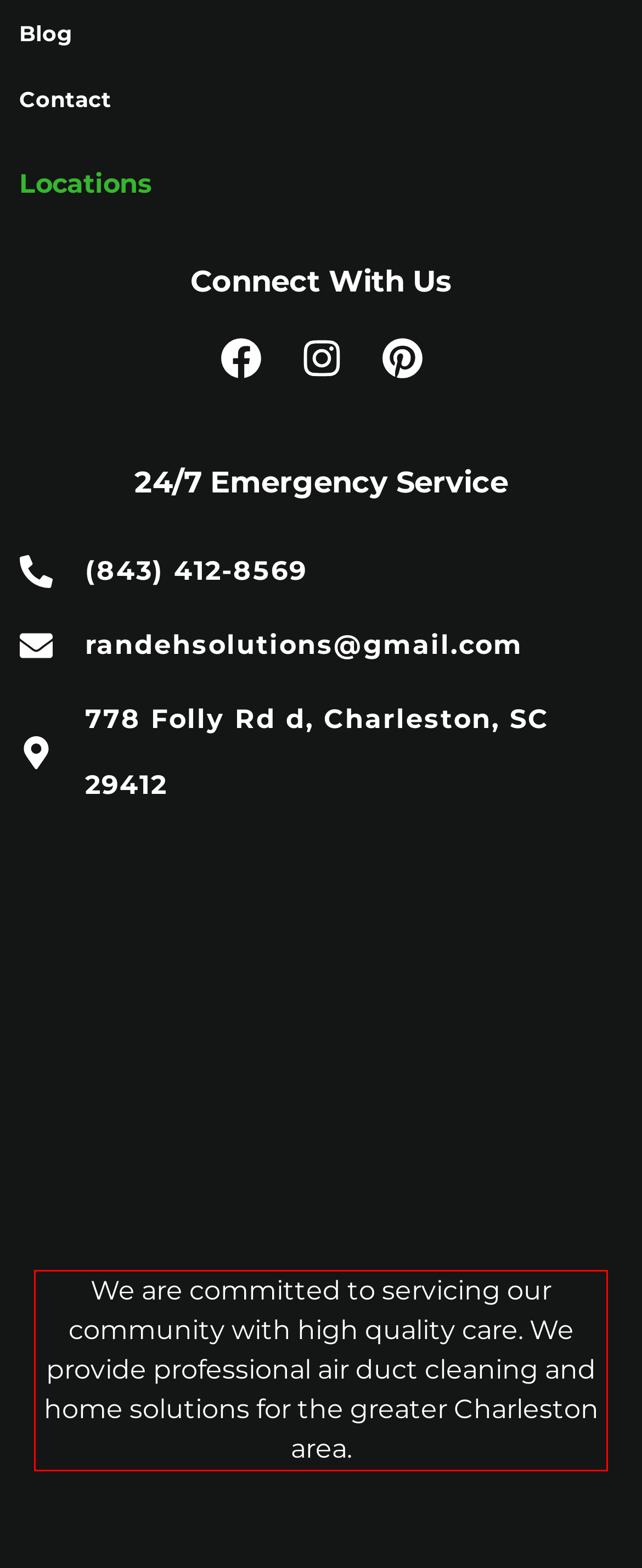You are given a screenshot with a red rectangle. Identify and extract the text within this red bounding box using OCR.

We are committed to servicing our community with high quality care. We provide professional air duct cleaning and home solutions for the greater Charleston area.